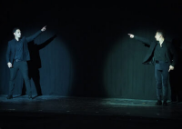Answer the question in one word or a short phrase:
How many performers are on the stage?

two